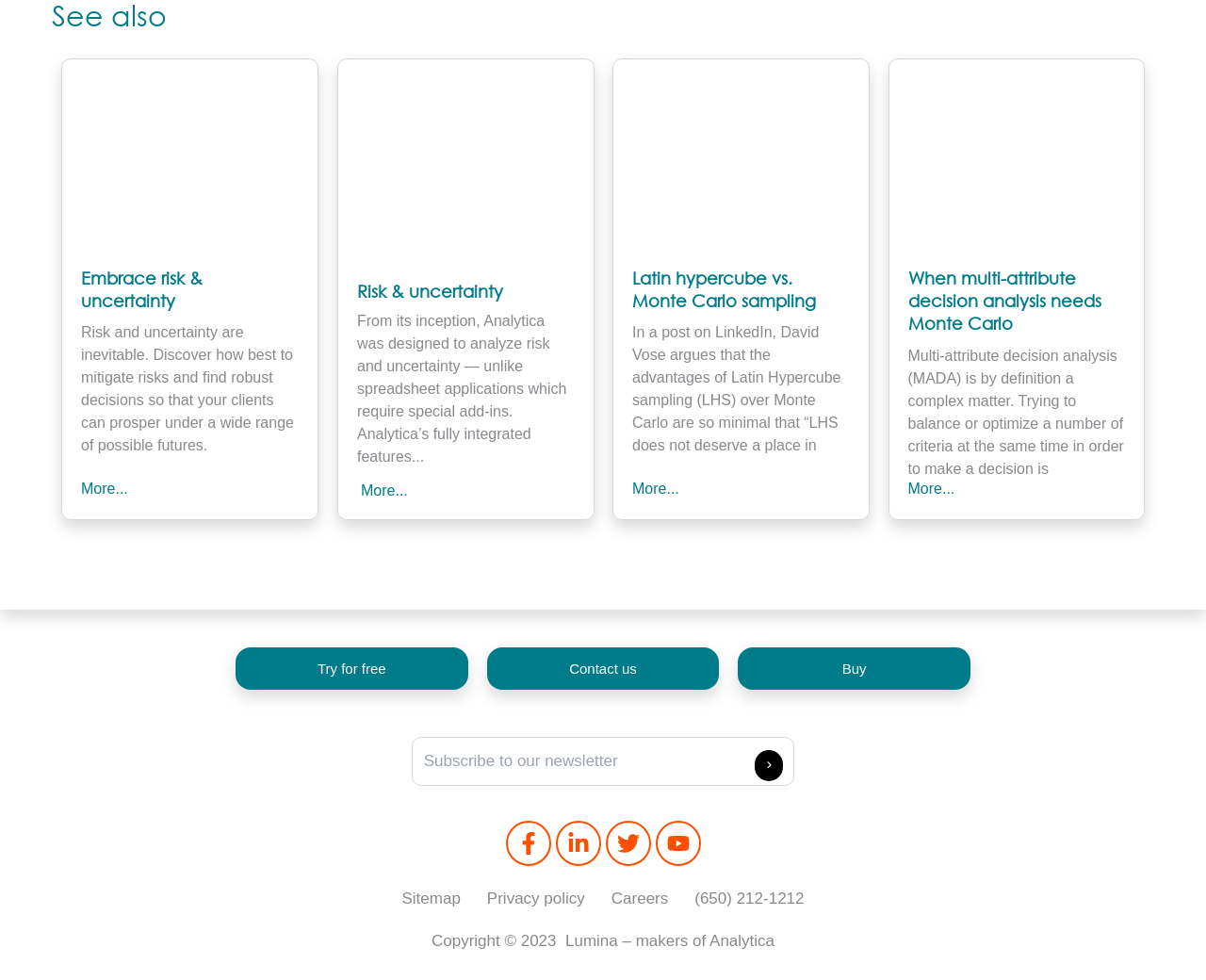What is the purpose of the 'Try for free' button?
Could you please answer the question thoroughly and with as much detail as possible?

The 'Try for free' button is likely intended to allow users to try out Analytica's features and capabilities without committing to a purchase.